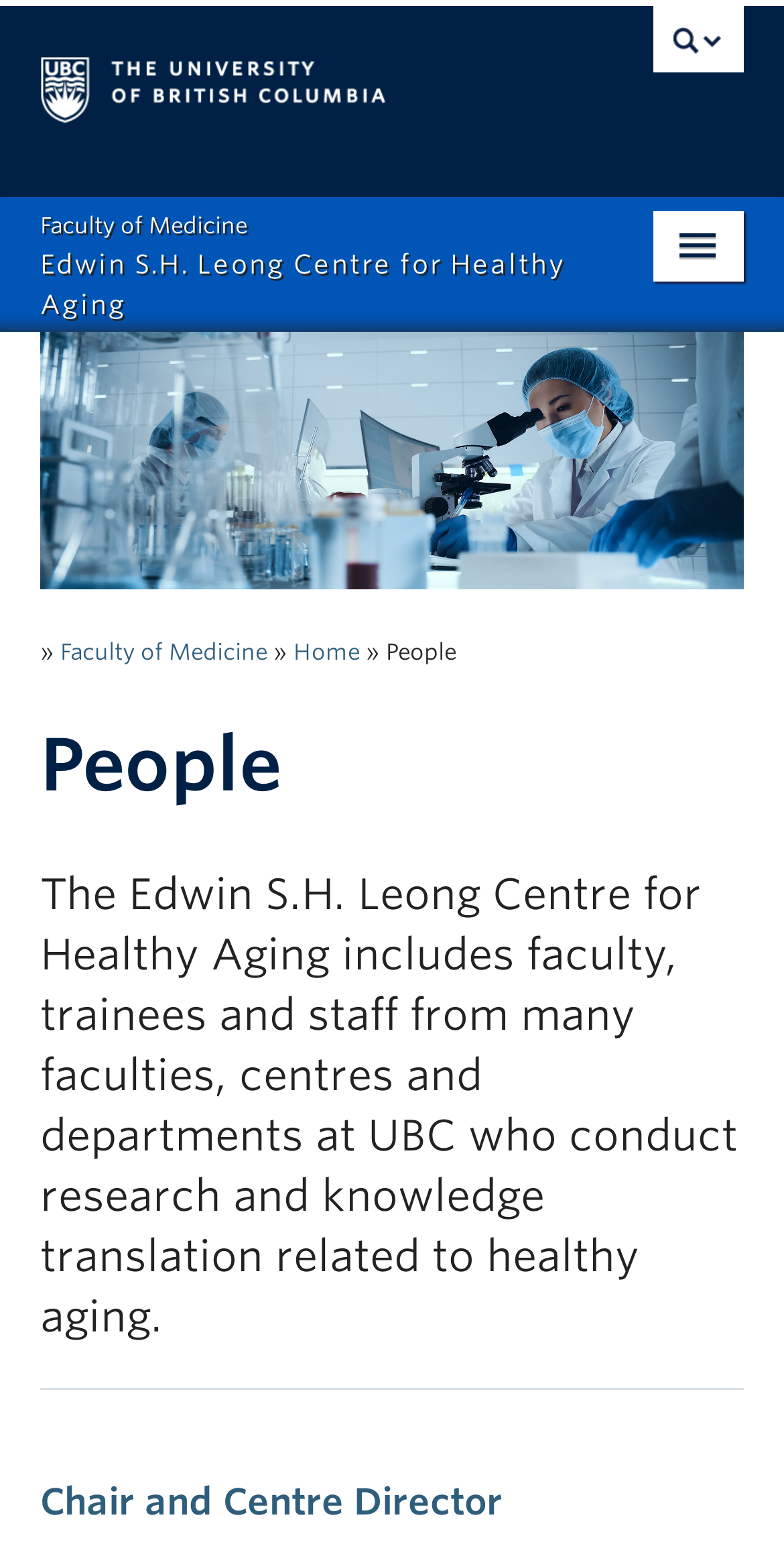What are the main sections of the website?
Respond to the question with a well-detailed and thorough answer.

I found the answer by looking at the links at the top of the page, which include 'Home', 'About', 'People', 'Research', 'Funding Opportunities', 'Events', 'News', 'Healthy Aging Visual Art Prize', and 'Contact', which suggest that these are the main sections of the website.